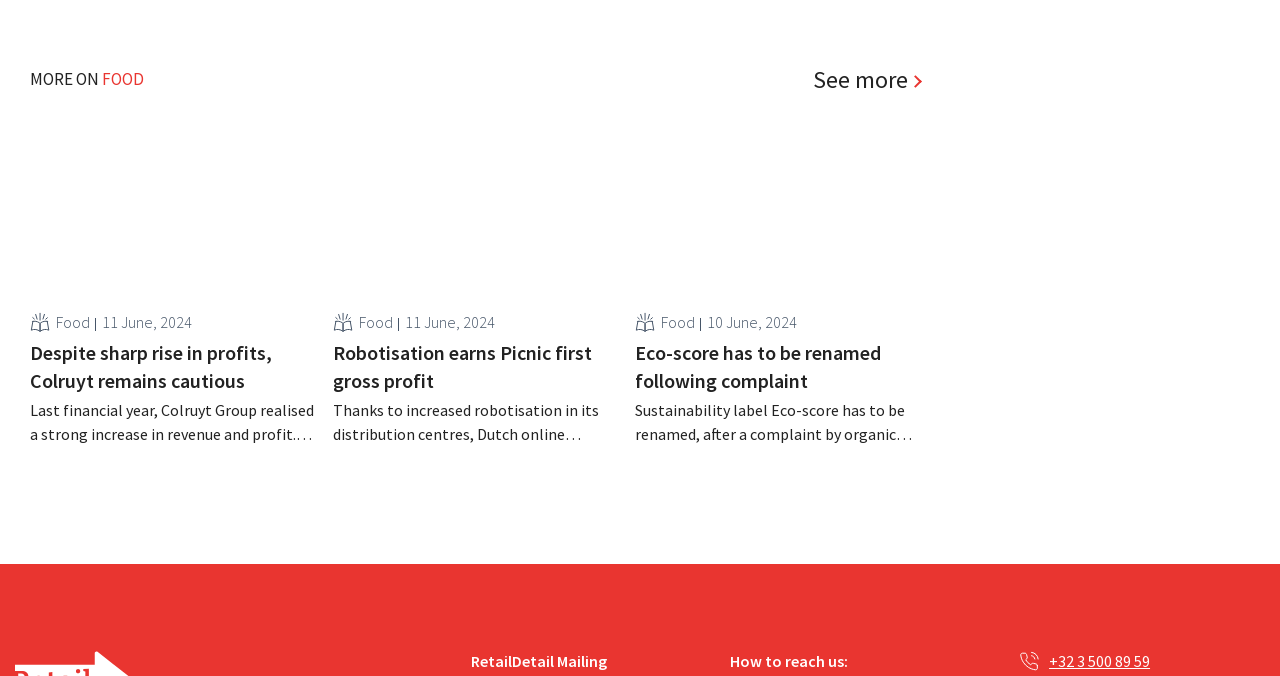What is the title of the second news article?
Analyze the image and deliver a detailed answer to the question.

I found the title by looking at the link element with the text 'Despite sharp rise in profits, Colruyt remains cautious' which is located below the first news article.